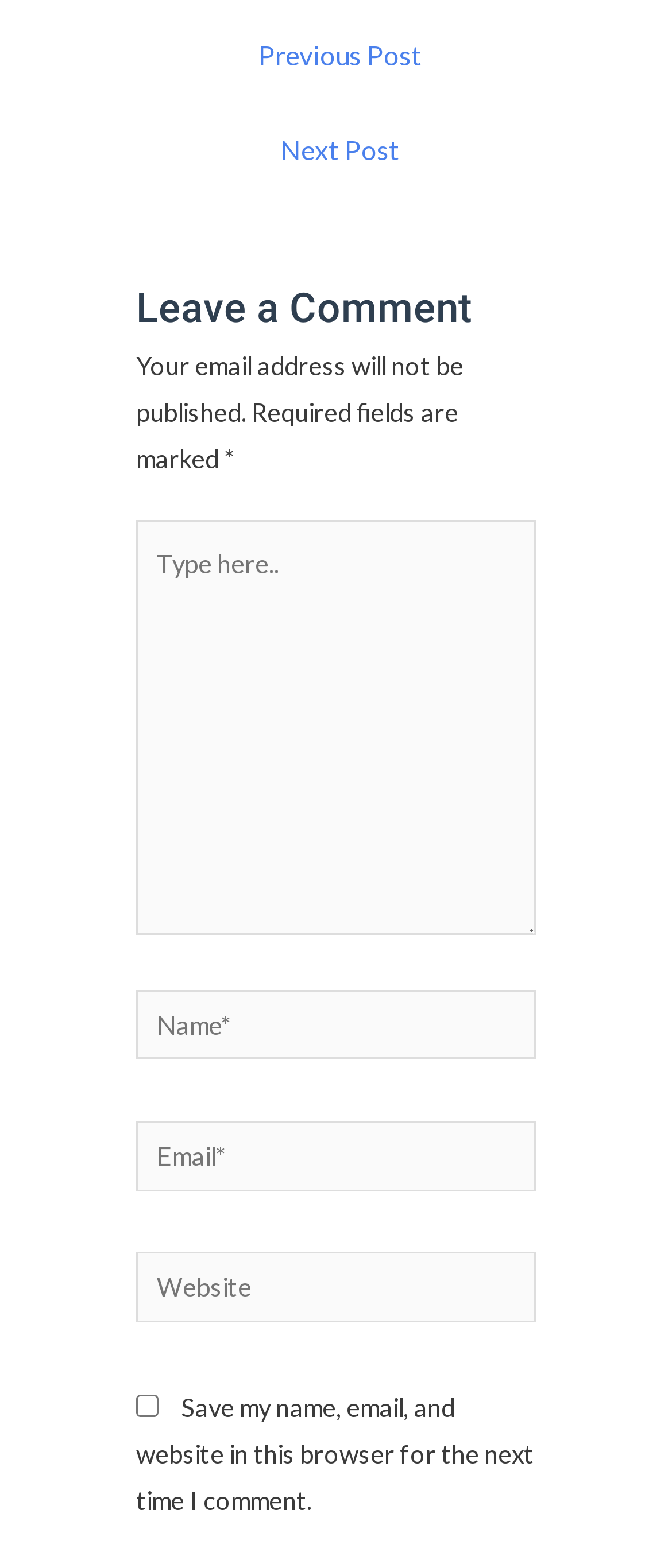Please provide a comprehensive answer to the question below using the information from the image: Is the 'Email*' field required? 

The 'Email*' field is marked as required, indicating that the user must enter their email address in order to leave a comment. This is a common practice in online commenting systems, where users are asked to provide their email address to verify their identity or receive notifications.